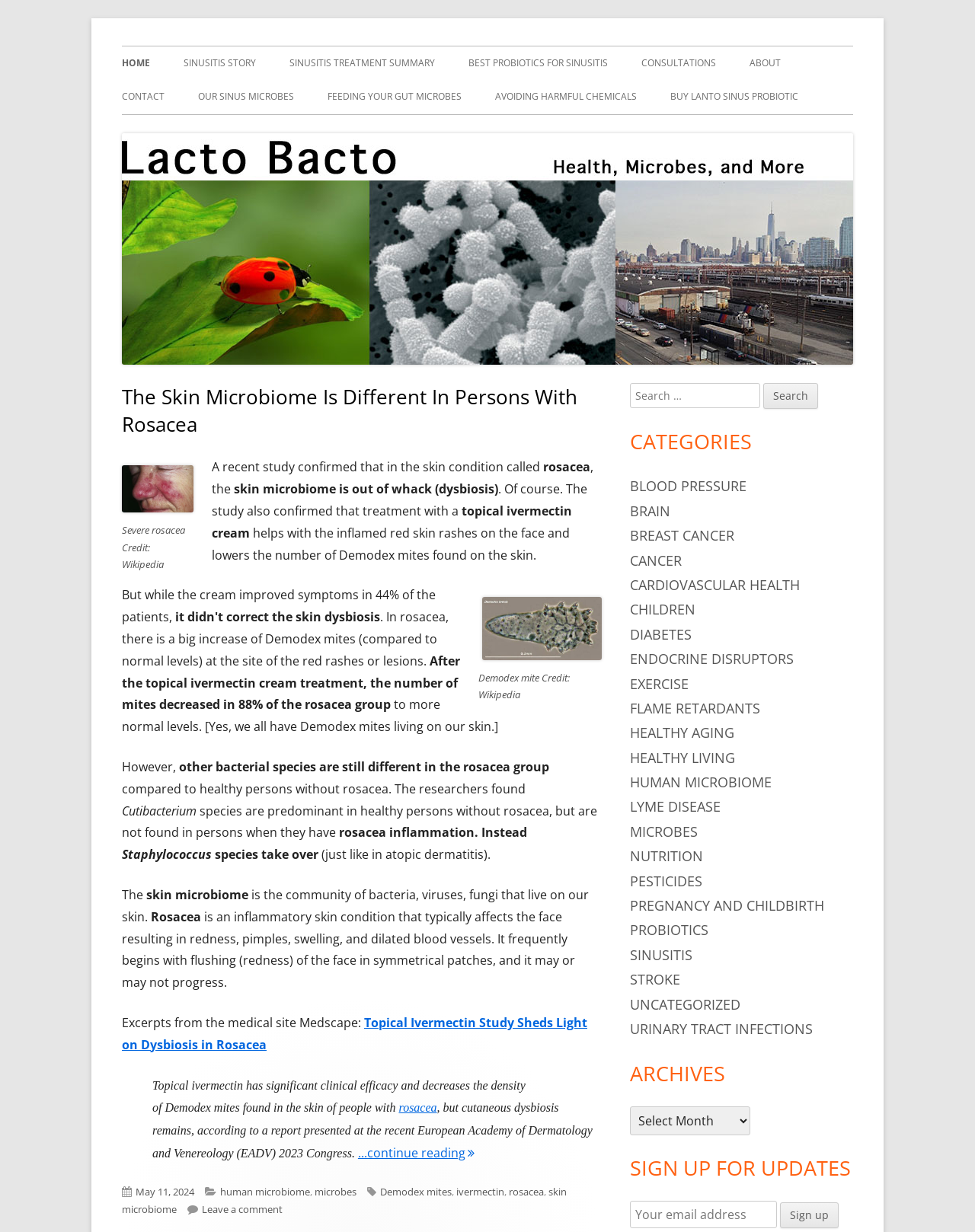Locate the bounding box coordinates of the element to click to perform the following action: 'click the link to rosacea'. The coordinates should be given as four float values between 0 and 1, in the form of [left, top, right, bottom].

[0.409, 0.894, 0.448, 0.904]